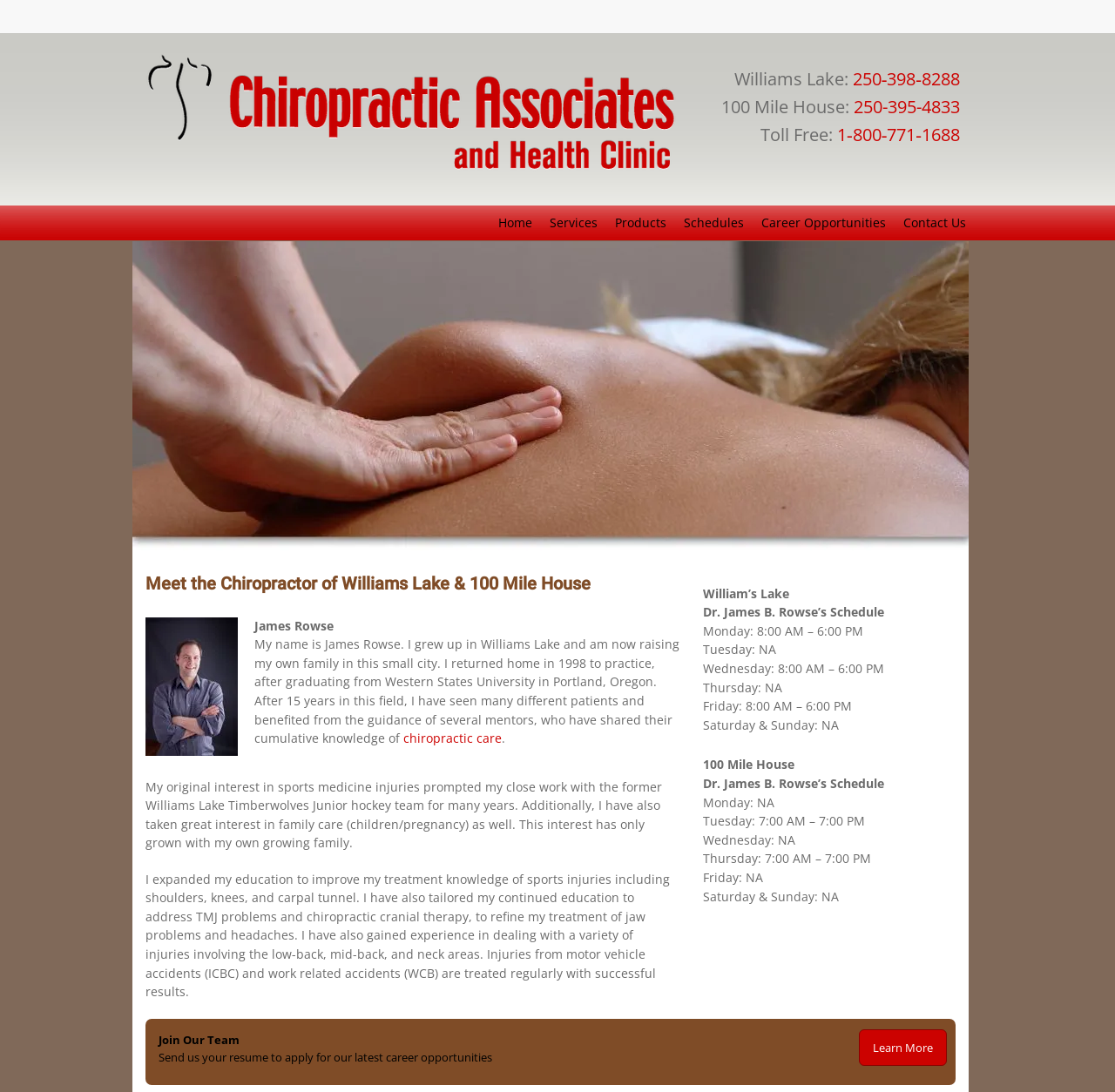Provide a brief response to the question below using one word or phrase:
What is the phone number for 100 Mile House?

250-395-4833